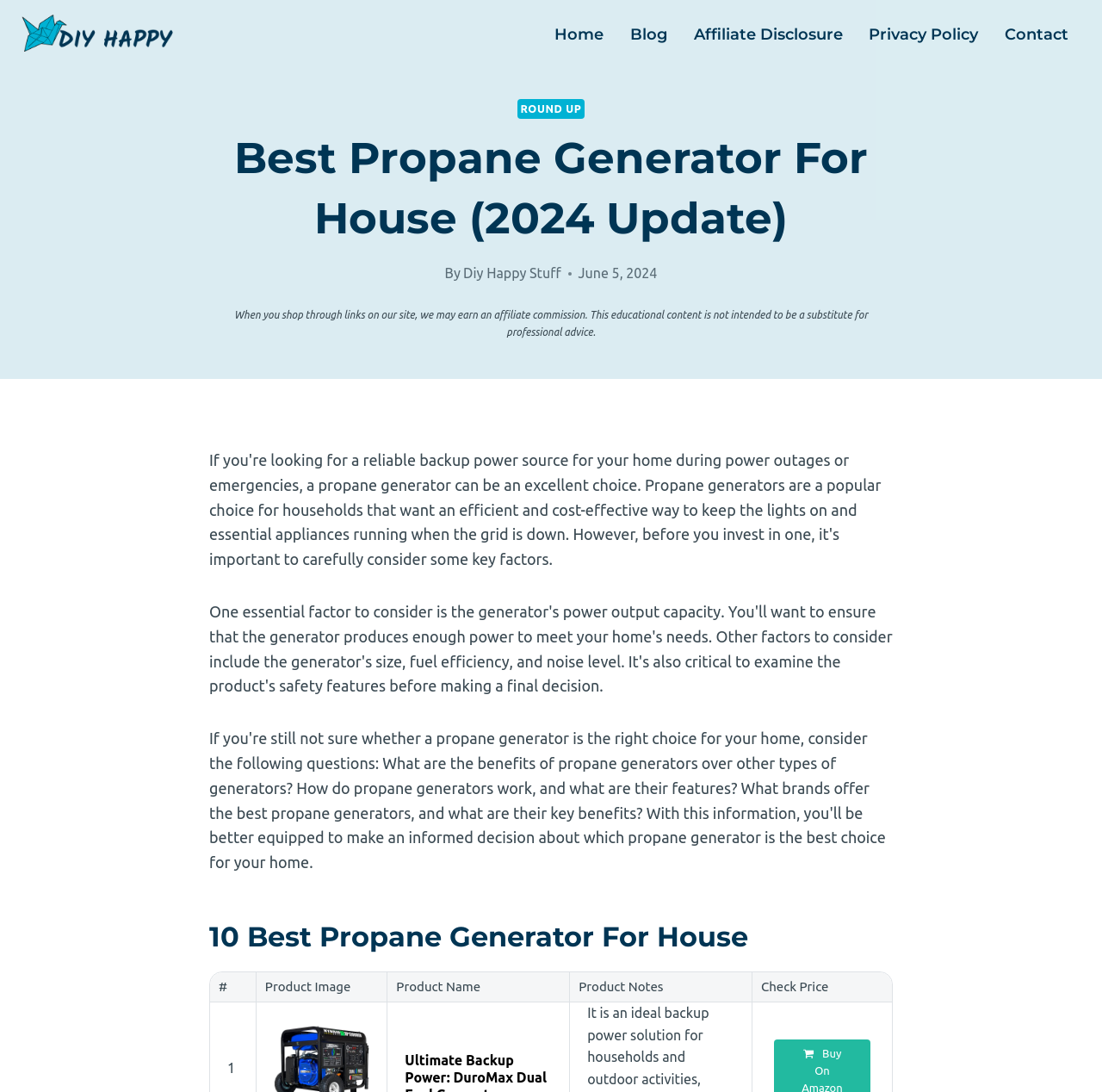How many columns are there in the table?
Answer the question with as much detail as you can, using the image as a reference.

I counted the number of column headers in the table, which are '#', 'Product Image', 'Product Name', 'Product Notes', and 'Check Price', totaling 5 columns.